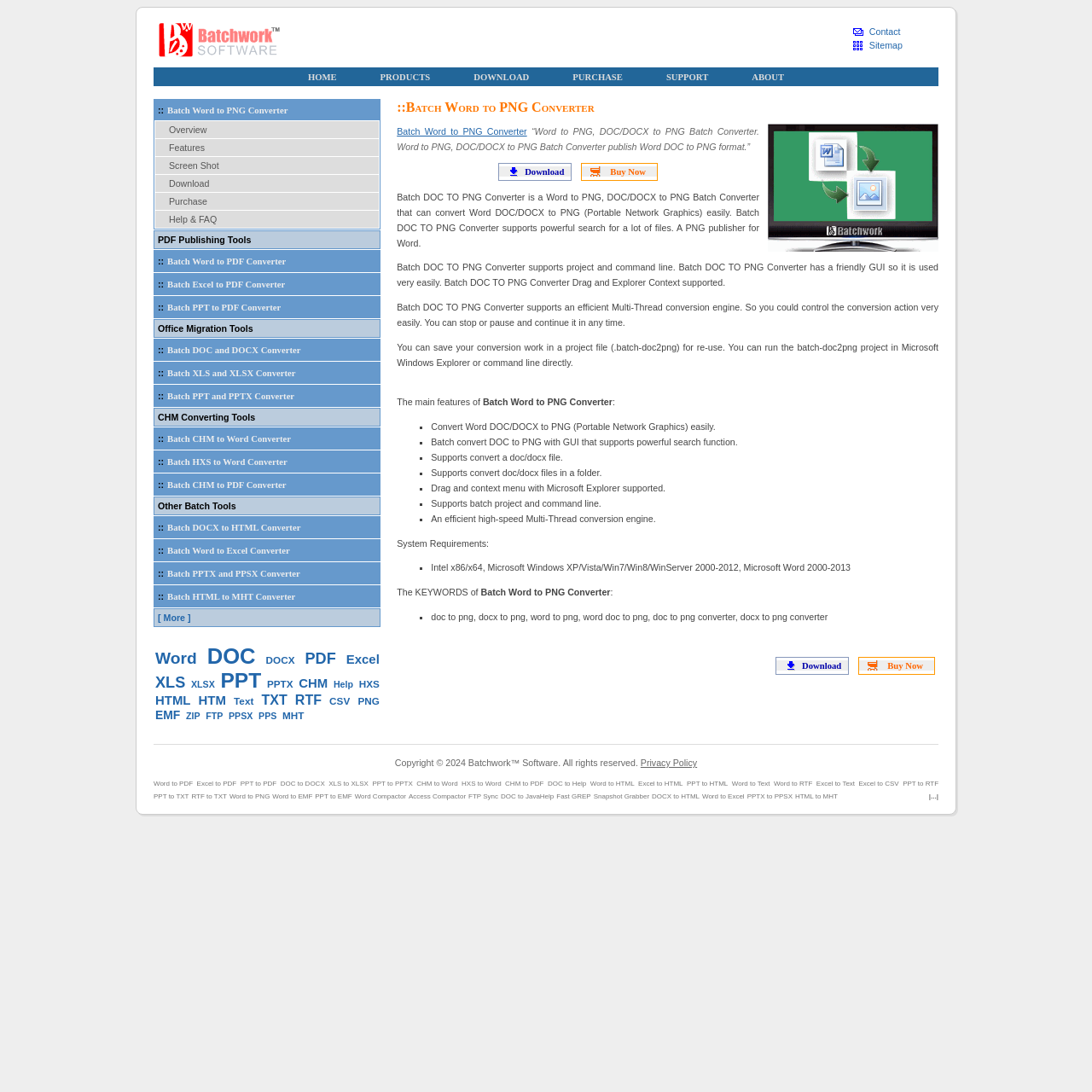Highlight the bounding box coordinates of the element you need to click to perform the following instruction: "Click on the 'HOME' link."

[0.263, 0.062, 0.327, 0.079]